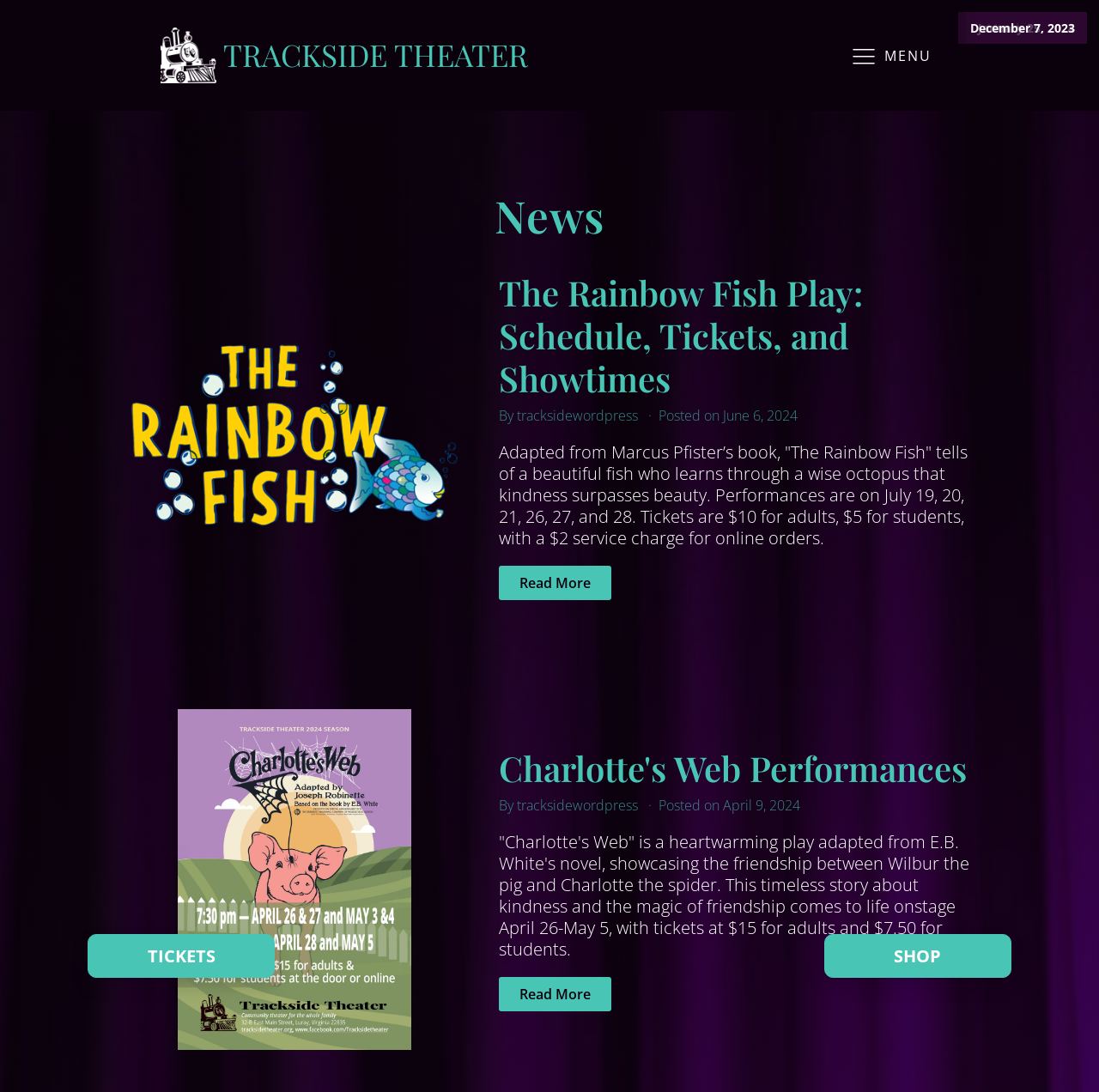Please identify the bounding box coordinates of the area I need to click to accomplish the following instruction: "Open TICKETS page".

[0.08, 0.855, 0.25, 0.895]